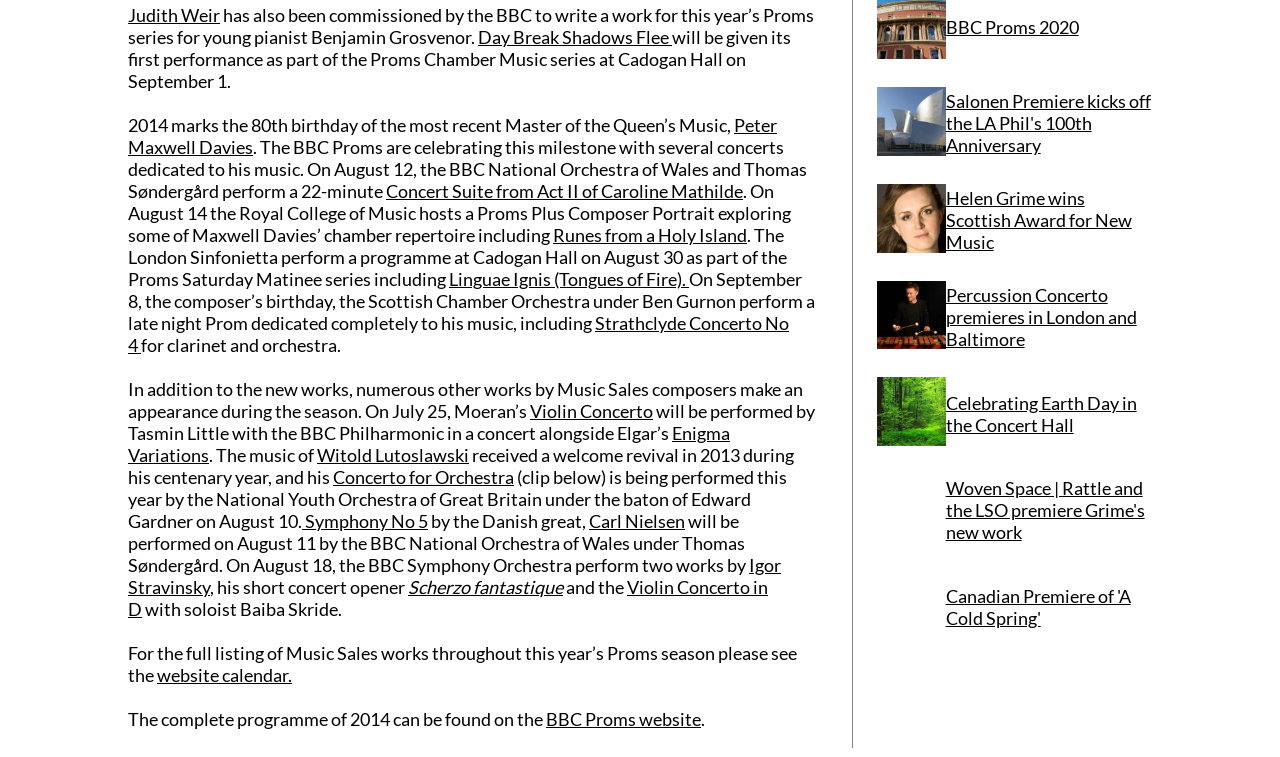Could you locate the bounding box coordinates for the section that should be clicked to accomplish this task: "Check the website calendar for Music Sales works".

[0.123, 0.878, 0.228, 0.907]